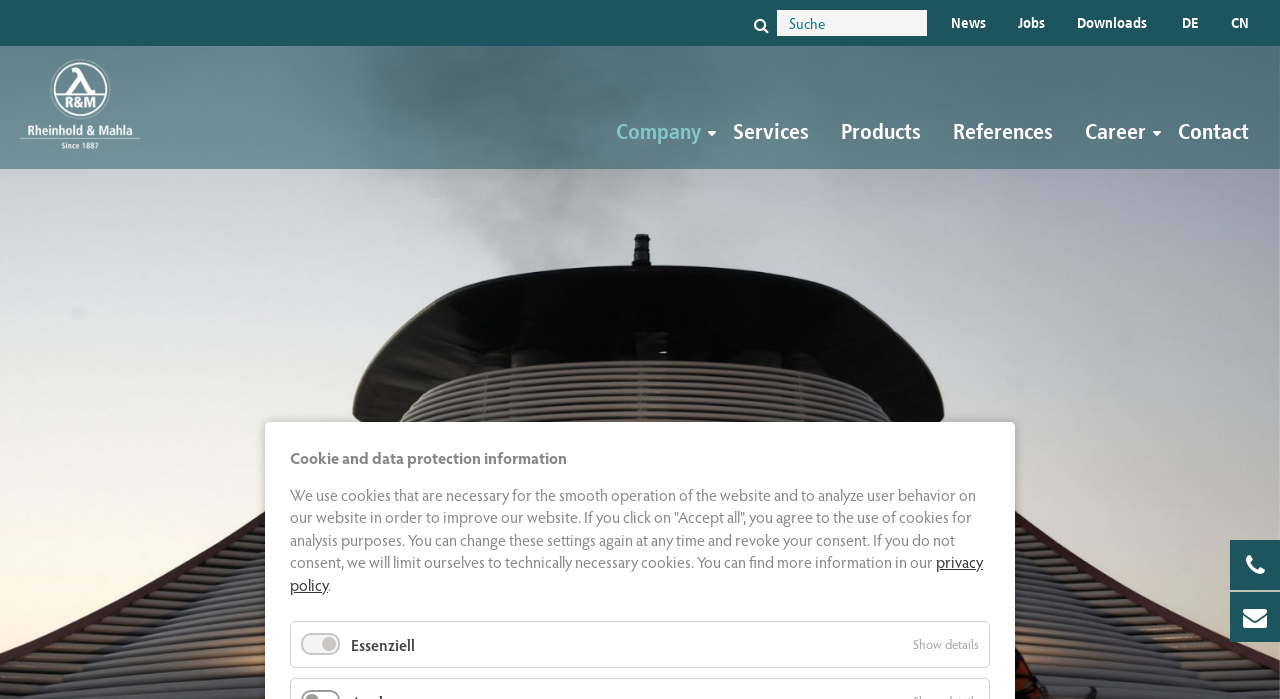Please locate the bounding box coordinates of the element's region that needs to be clicked to follow the instruction: "View the List page". The bounding box coordinates should be provided as four float numbers between 0 and 1, i.e., [left, top, right, bottom].

None